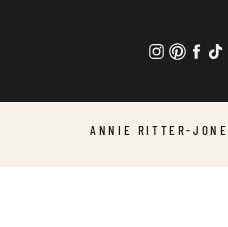What is the color palette of the design?
Carefully examine the image and provide a detailed answer to the question.

The caption describes the color palette as sophisticated and utilizing neutral tones, which reflects a modern and elegant aesthetic, perfect for a creative professional like a photographer.